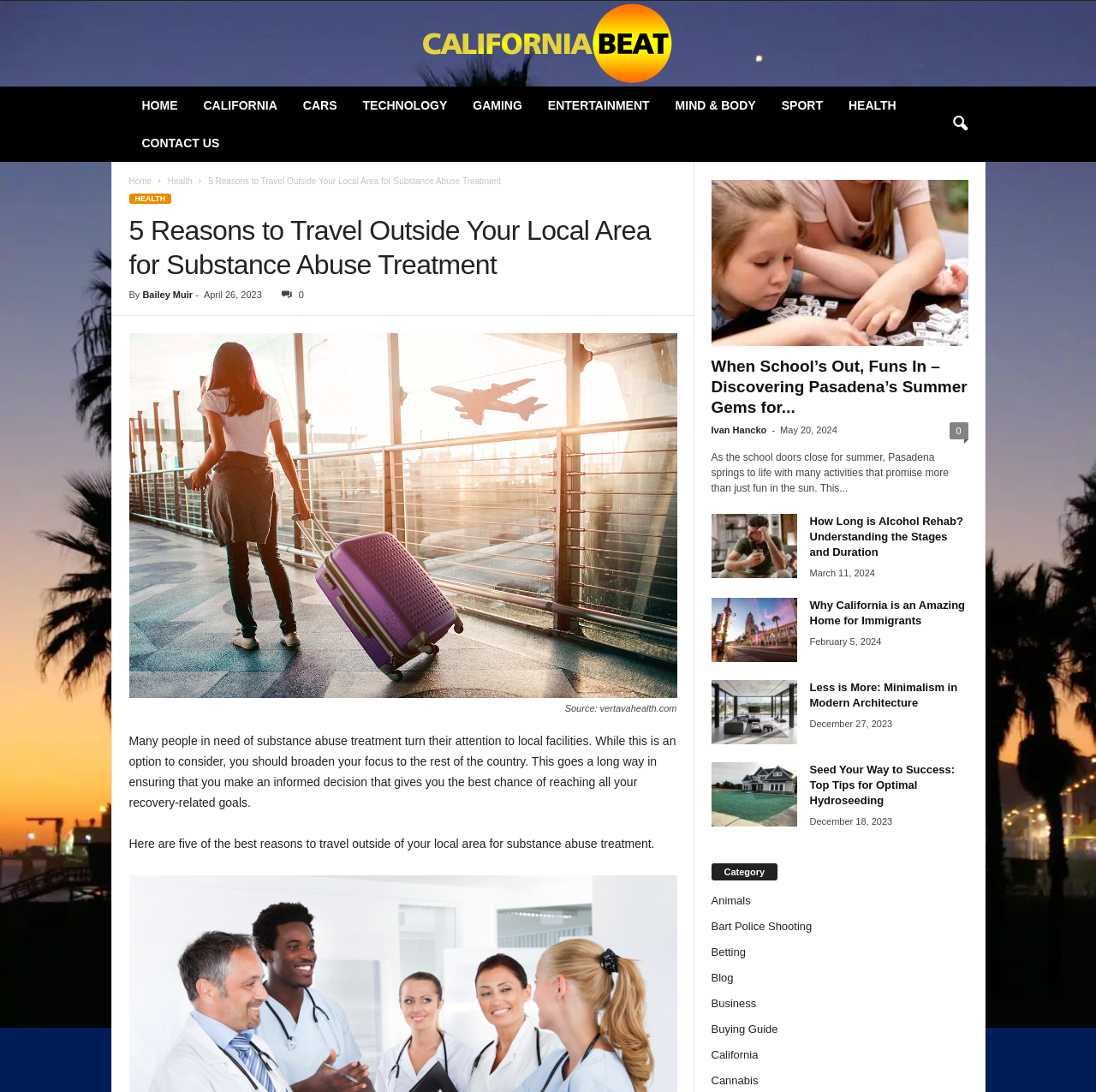Answer this question in one word or a short phrase: What is the topic of the main article?

Substance Abuse Treatment